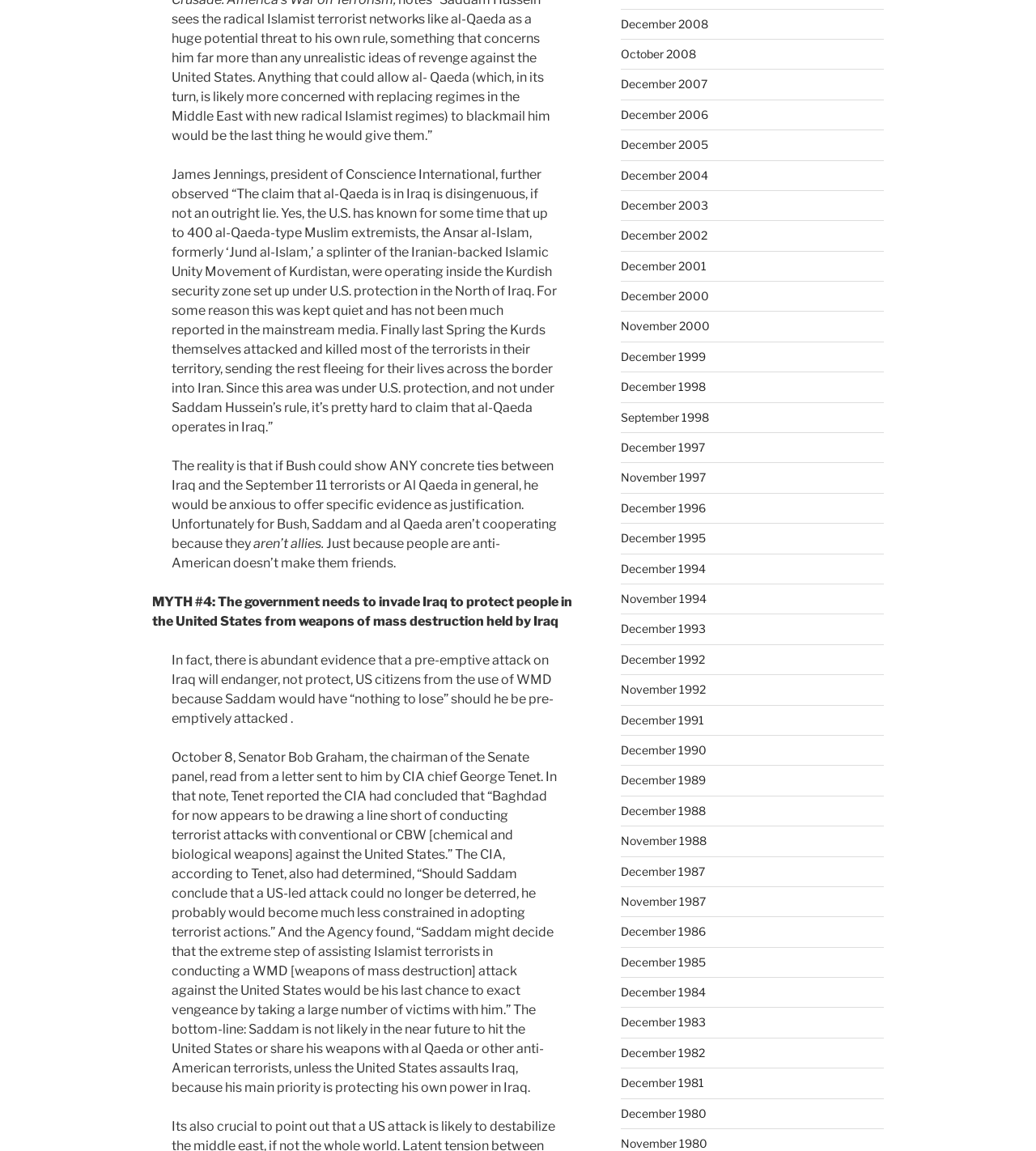Determine the bounding box coordinates of the section I need to click to execute the following instruction: "Click on October 2008". Provide the coordinates as four float numbers between 0 and 1, i.e., [left, top, right, bottom].

[0.599, 0.041, 0.672, 0.053]